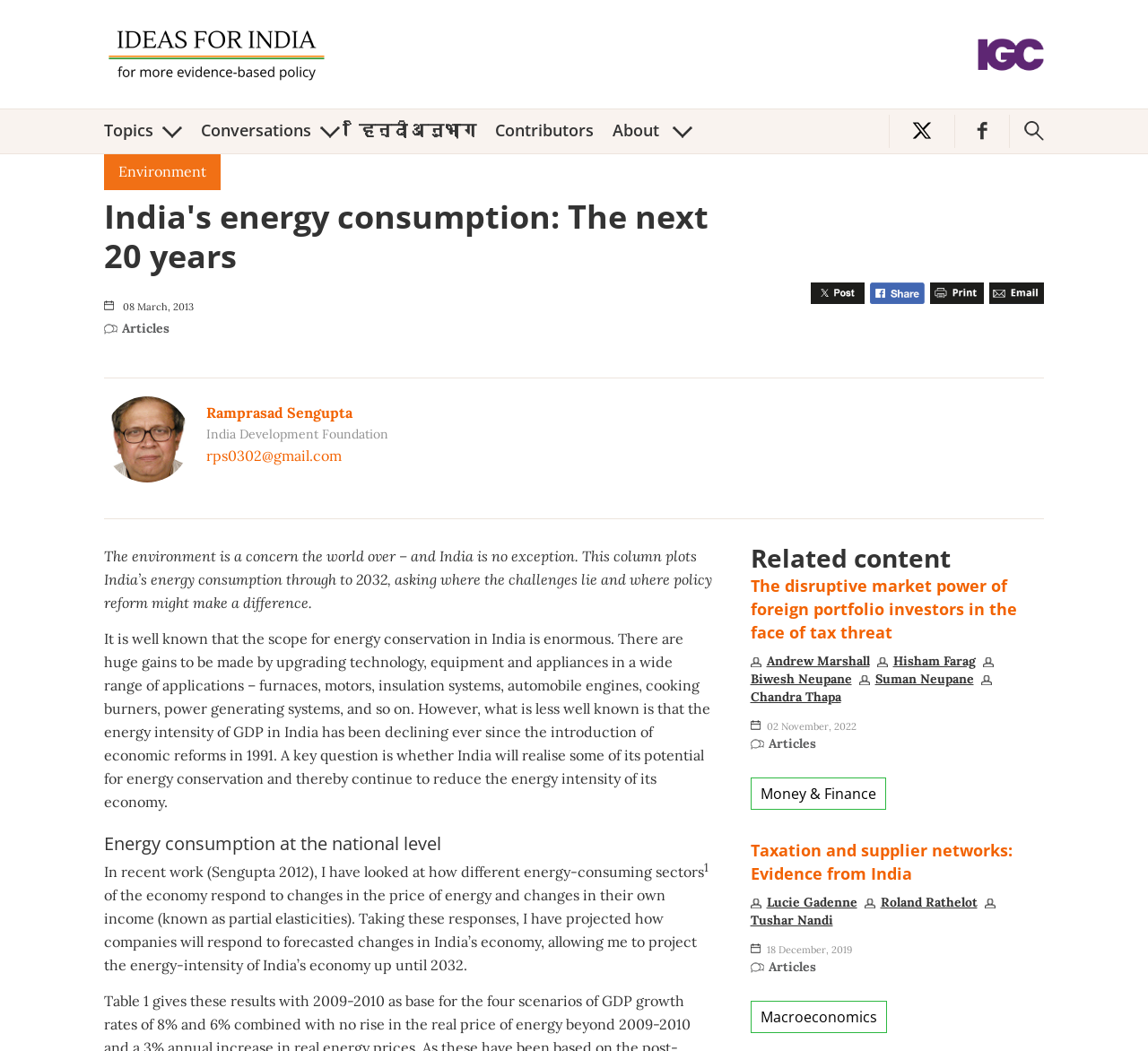Who is the author of the article?
Examine the screenshot and reply with a single word or phrase.

Ramprasad Sengupta